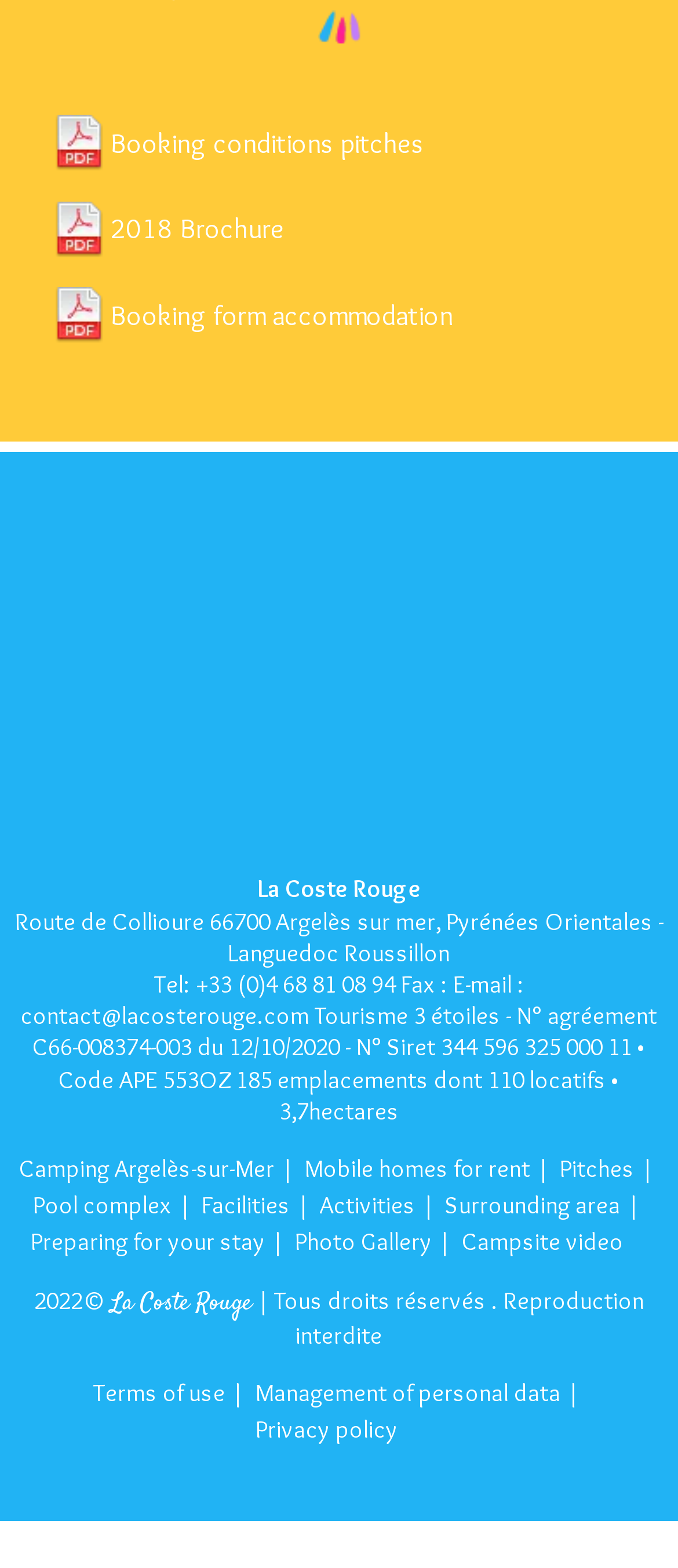Determine the bounding box coordinates of the clickable element to complete this instruction: "Explore mobile homes for rent". Provide the coordinates in the format of four float numbers between 0 and 1, [left, top, right, bottom].

[0.449, 0.735, 0.782, 0.755]